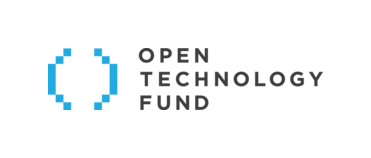Provide a one-word or short-phrase response to the question:
What is the mission of the Open Technology Fund?

Promote transparency and accessibility